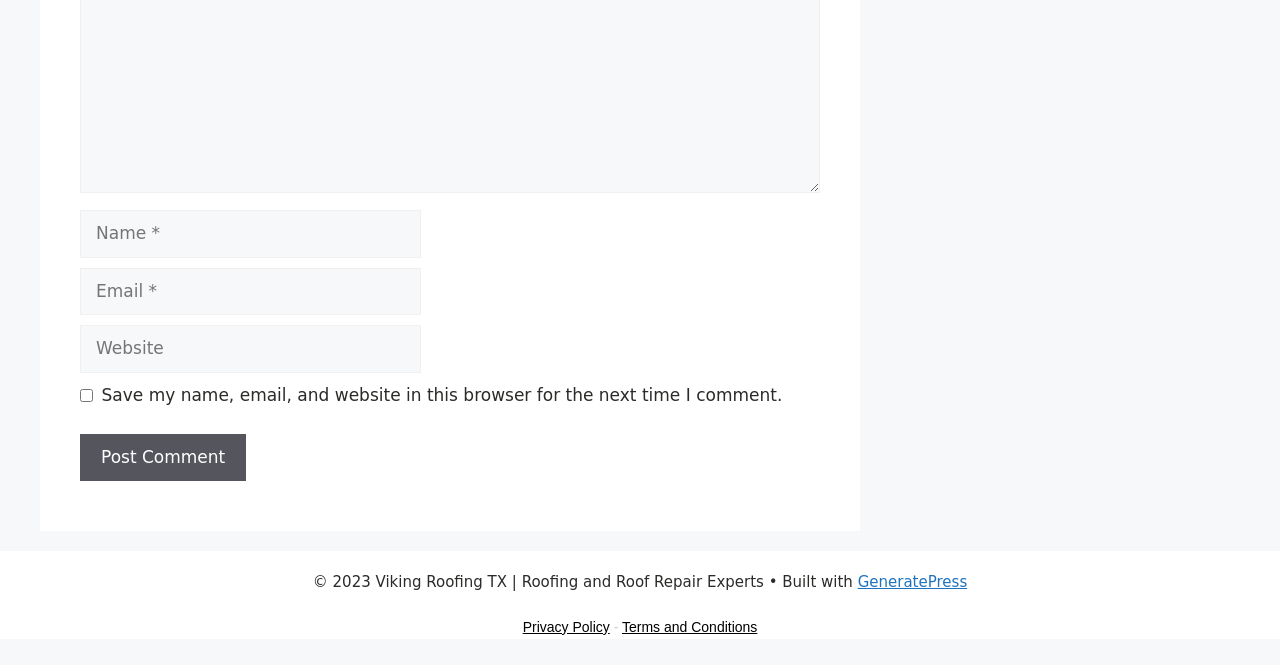Give a short answer to this question using one word or a phrase:
How many textboxes are there?

3